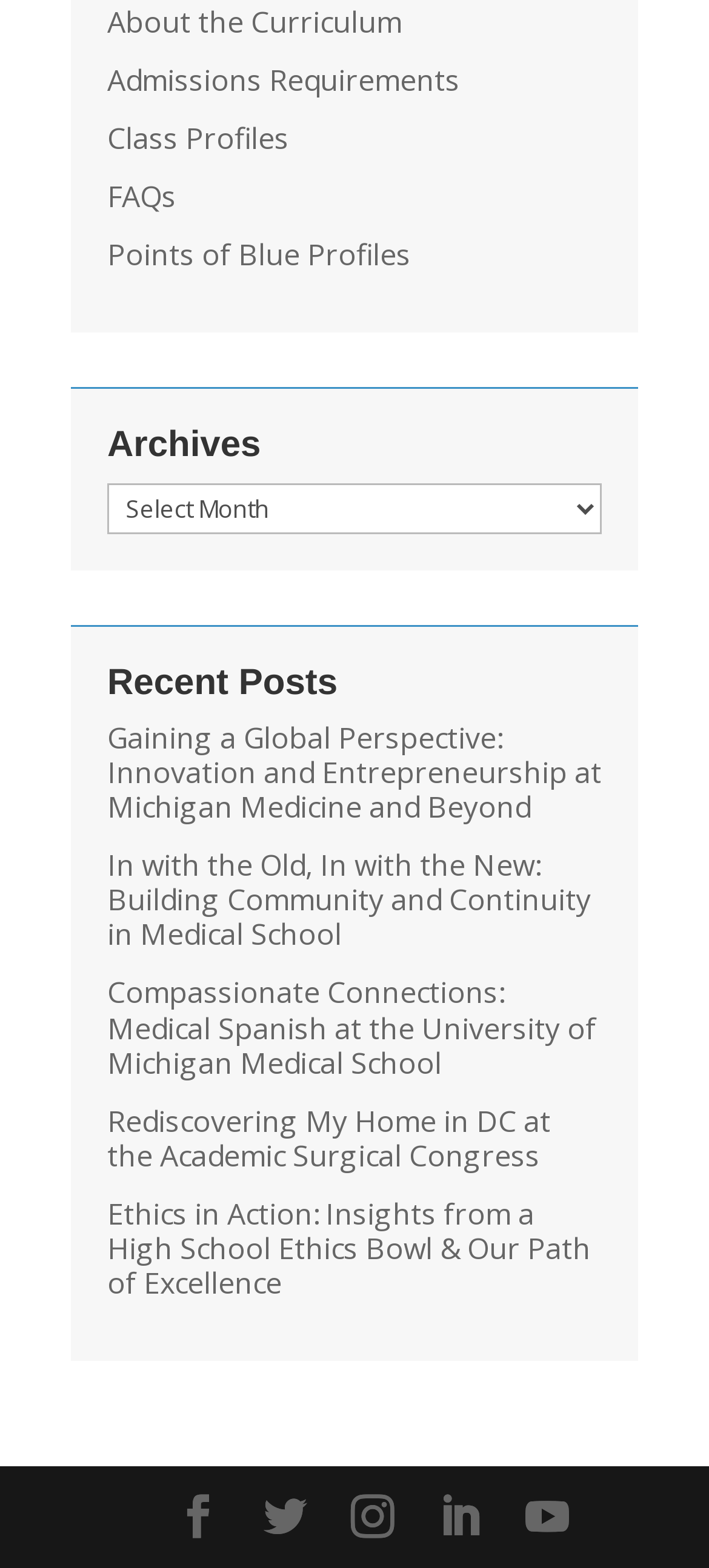Respond to the question with just a single word or phrase: 
How many links are there under 'Recent Posts'?

5